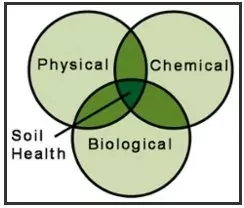Respond to the question with just a single word or phrase: 
What is the purpose of the diagram?

To illustrate soil health